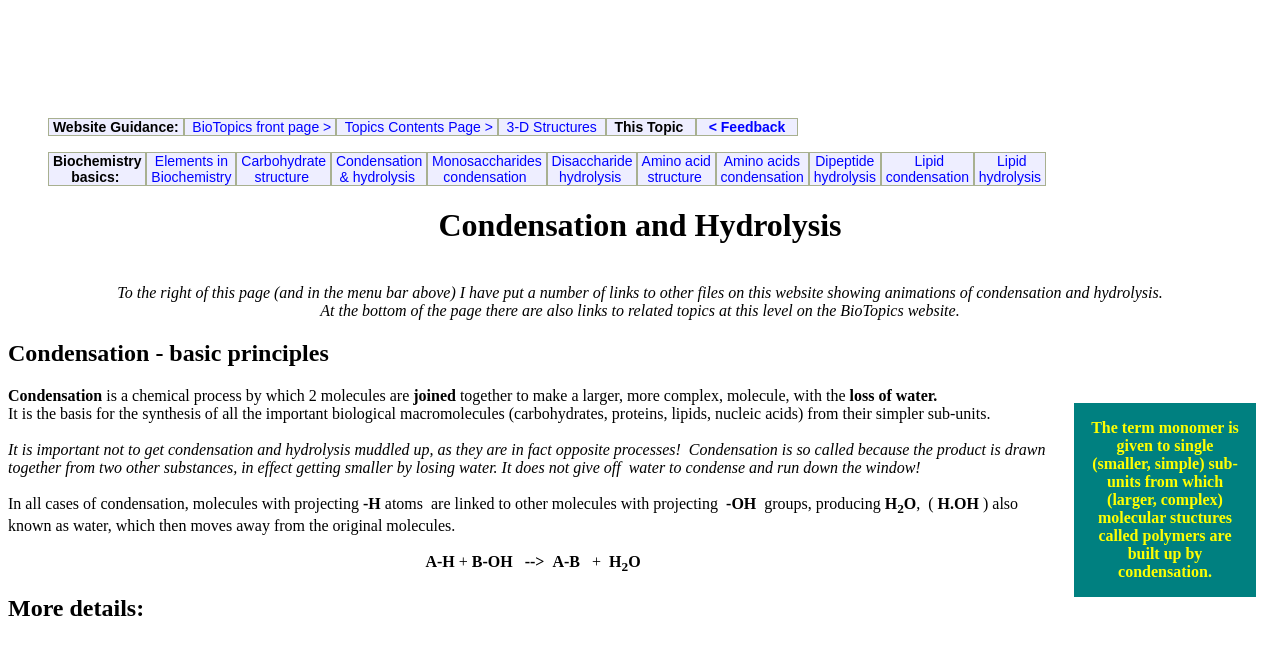Locate the bounding box coordinates of the area that needs to be clicked to fulfill the following instruction: "Explore '3-D Structures'". The coordinates should be in the format of four float numbers between 0 and 1, namely [left, top, right, bottom].

[0.39, 0.179, 0.472, 0.204]